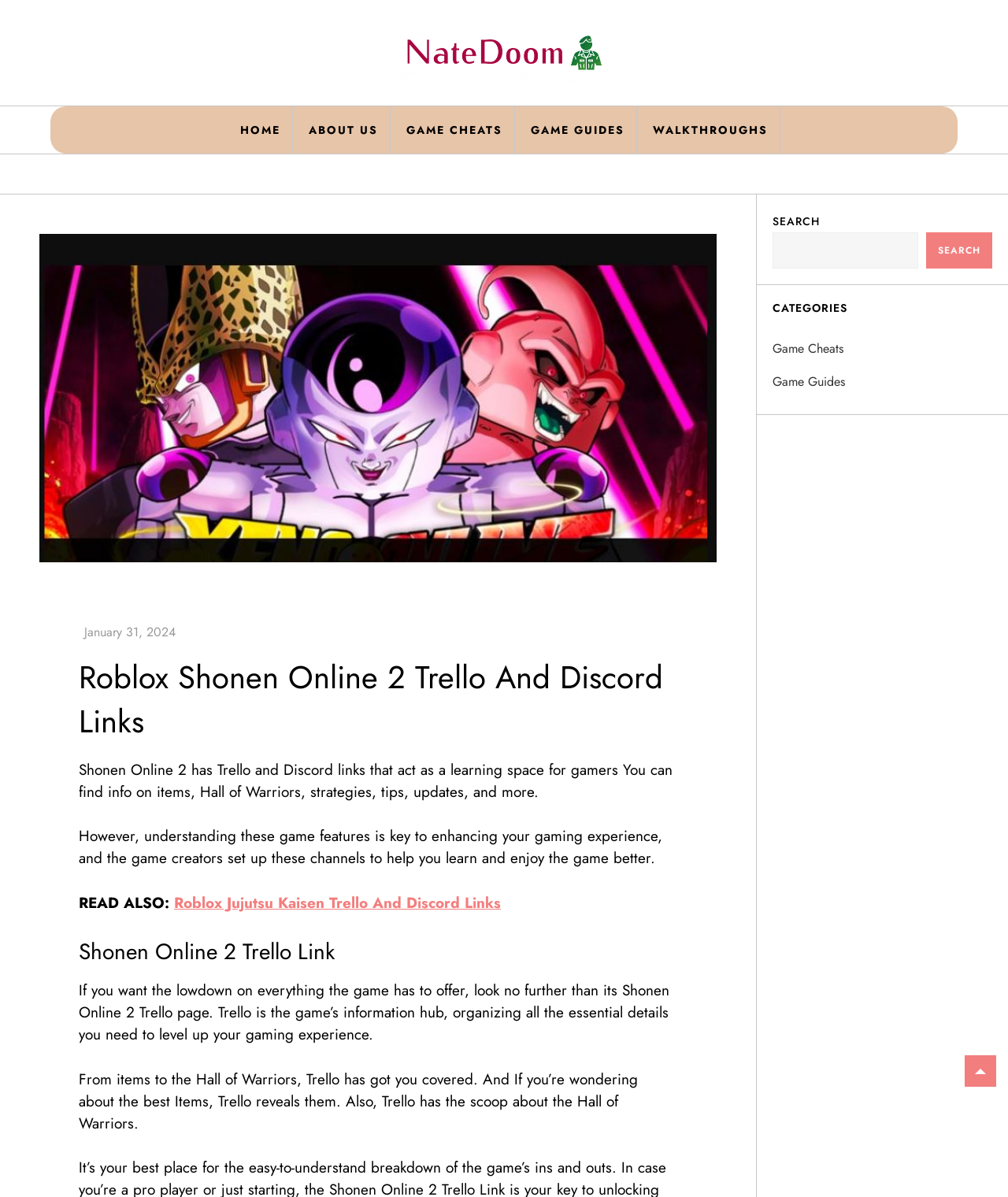Return the bounding box coordinates of the UI element that corresponds to this description: "January 31, 2024". The coordinates must be given as four float numbers in the range of 0 and 1, [left, top, right, bottom].

[0.084, 0.52, 0.174, 0.535]